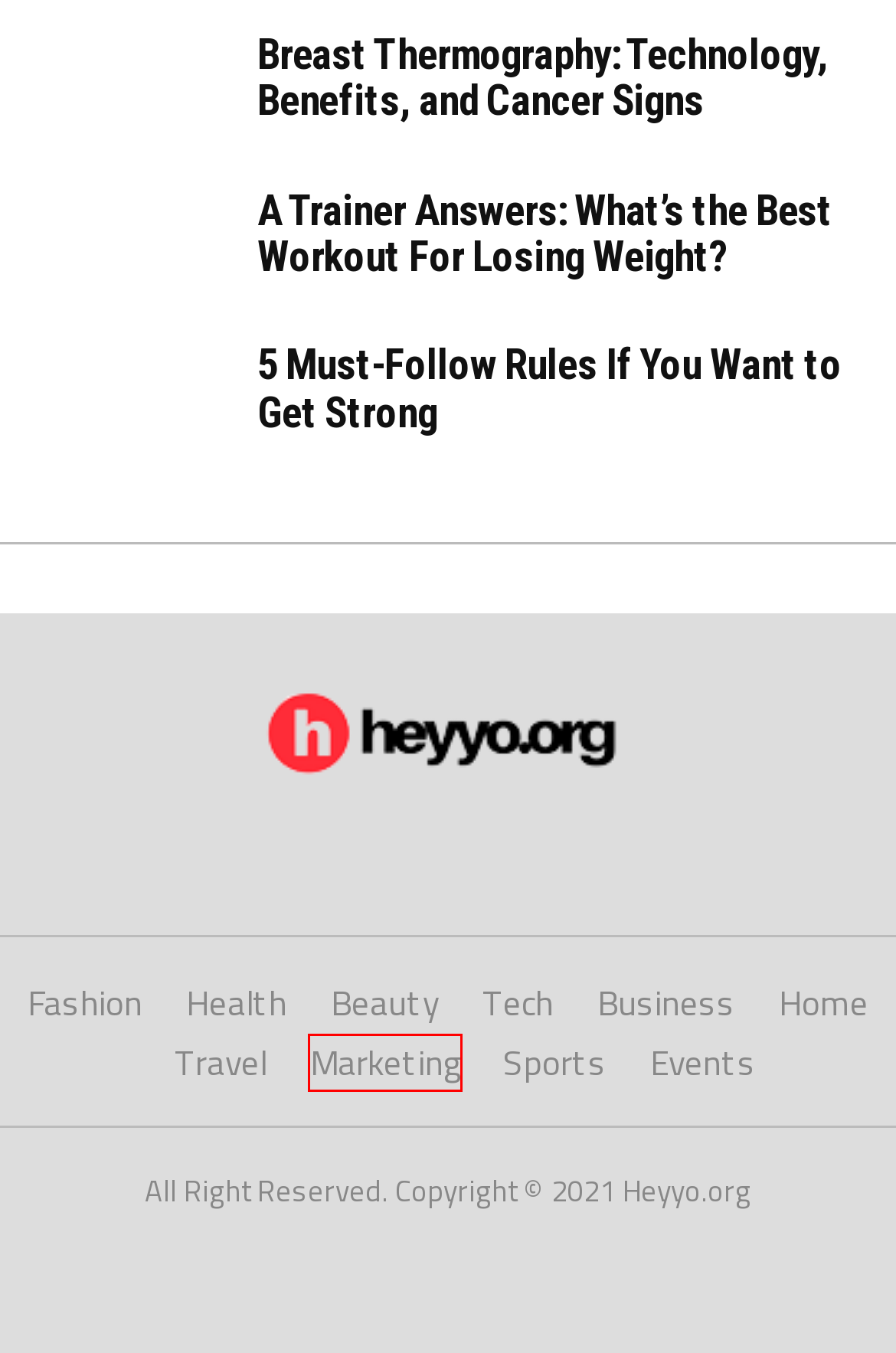You have received a screenshot of a webpage with a red bounding box indicating a UI element. Please determine the most fitting webpage description that matches the new webpage after clicking on the indicated element. The choices are:
A. Health - Heyyo
B. Beauty - Heyyo
C. Travel - Heyyo
D. Marketing - Heyyo
E. Breast Thermography: Technology, Benefits, and Cancer Signs - Heyyo
F. Tech - Heyyo
G. Sports - Heyyo
H. Business - Heyyo

D